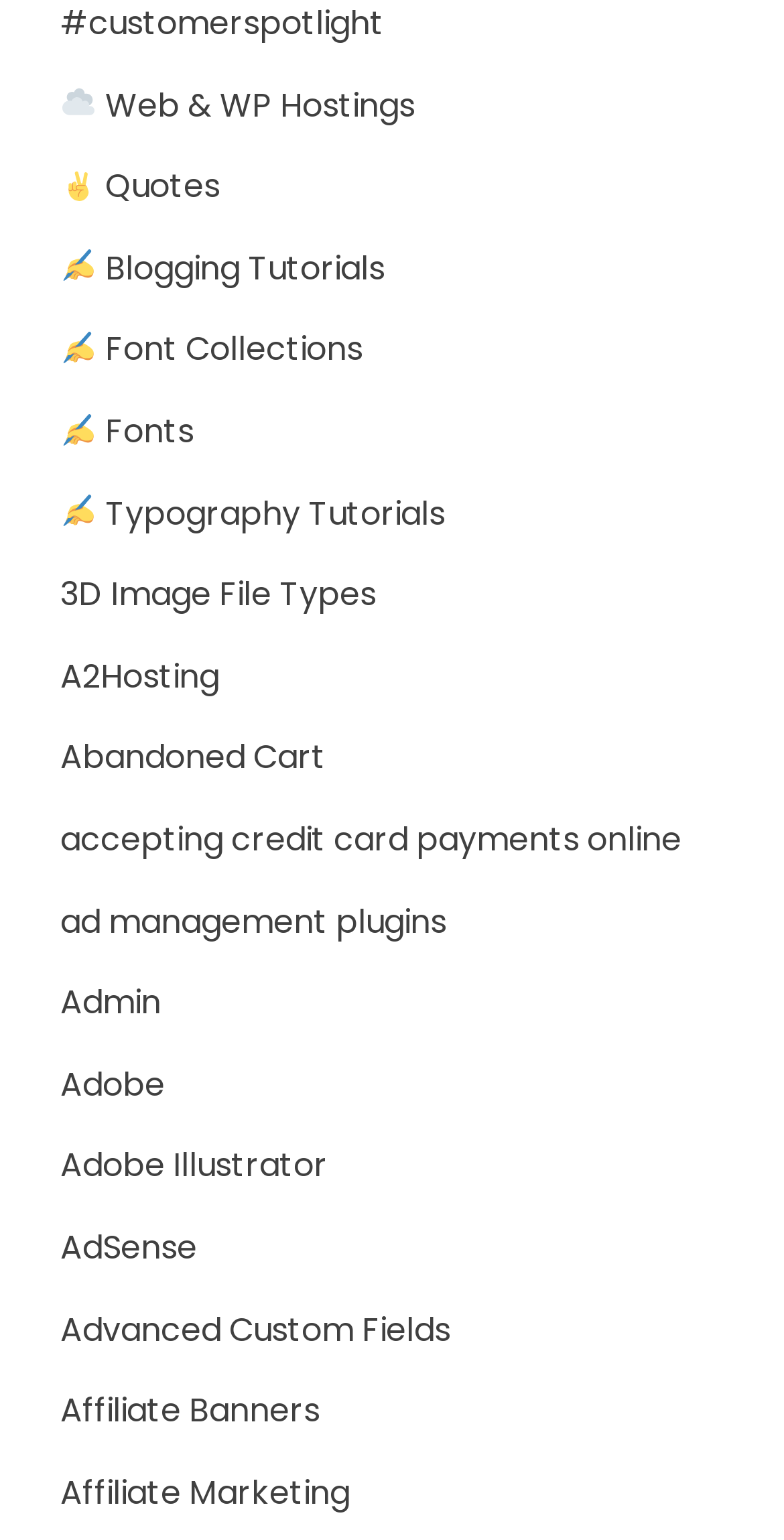Please find the bounding box coordinates of the element that must be clicked to perform the given instruction: "Check out Affiliate Marketing". The coordinates should be four float numbers from 0 to 1, i.e., [left, top, right, bottom].

[0.077, 0.954, 0.446, 0.984]